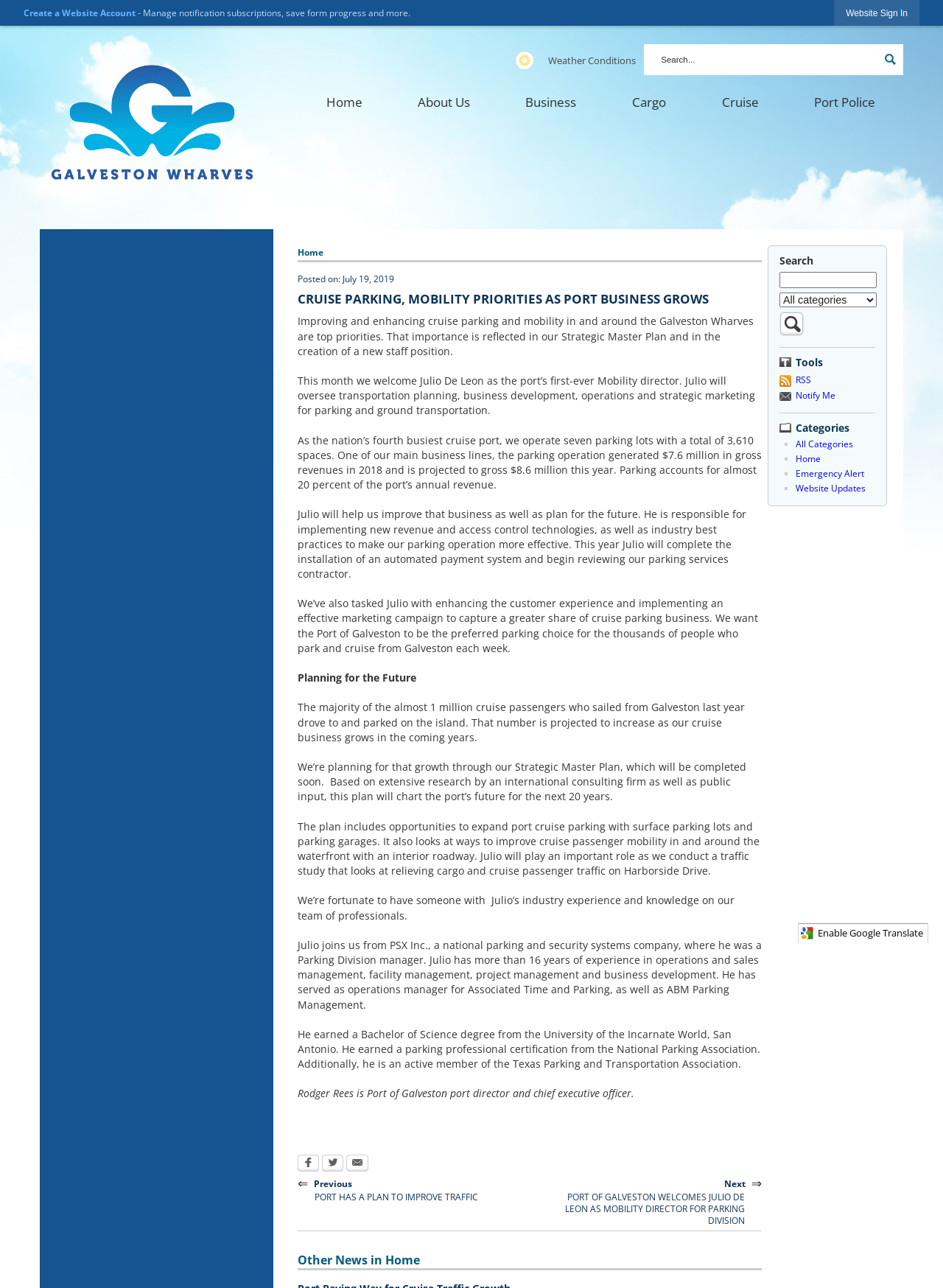Identify the bounding box coordinates of the specific part of the webpage to click to complete this instruction: "Sign in to the website".

[0.885, 0.0, 0.975, 0.02]